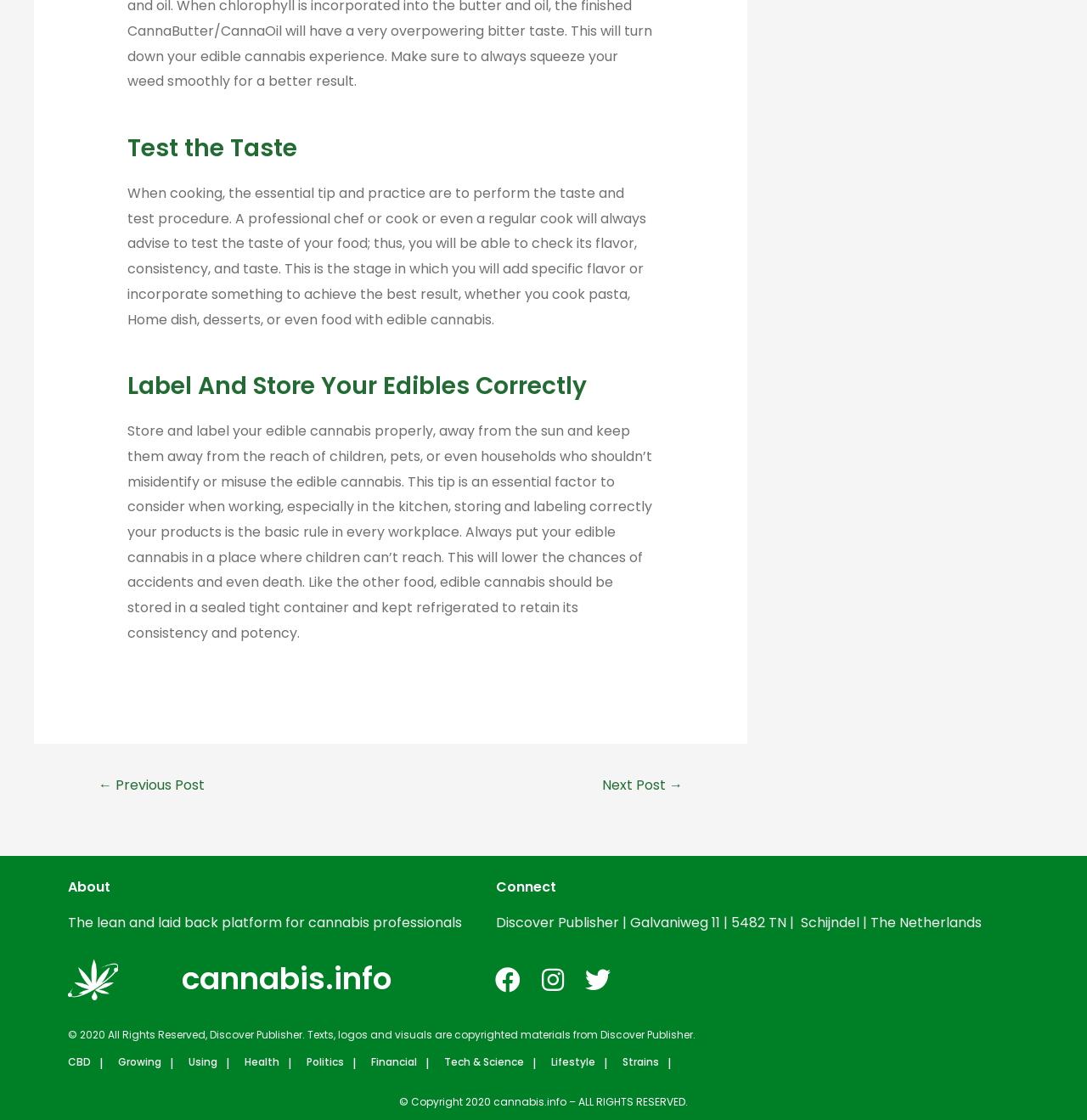Please provide a comprehensive response to the question based on the details in the image: What social media platforms are linked on the webpage?

The webpage has links to three social media platforms: Facebook, Instagram, and Twitter, which are represented by their respective icons and can be found in the footer section of the webpage.